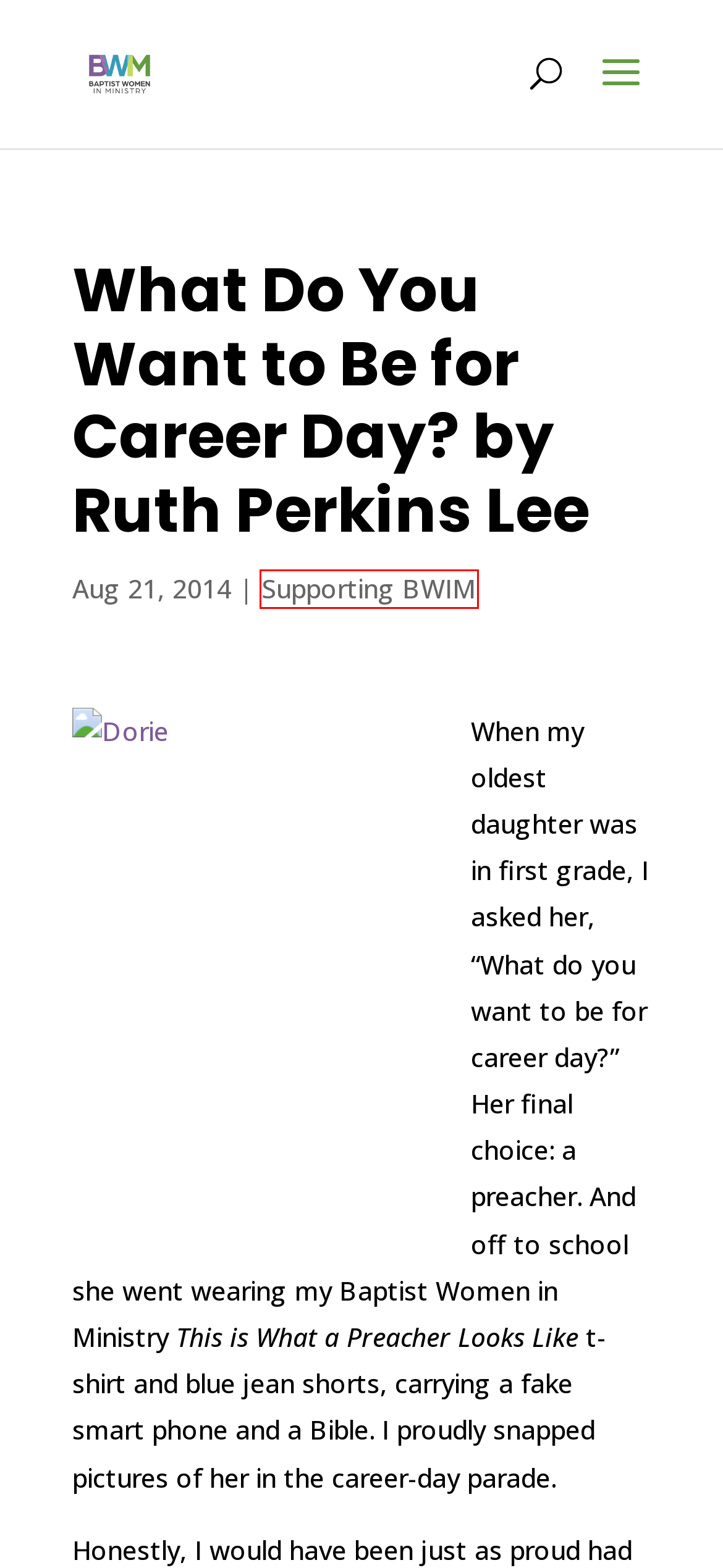You have a screenshot of a webpage with a red bounding box around a UI element. Determine which webpage description best matches the new webpage that results from clicking the element in the bounding box. Here are the candidates:
A. +Placement Resources | Baptist Women in Ministry
B. Baptist Women in Ministry | BWIM
C. Sejana Yoo | Baptist Women in Ministry
D. Adventures in Seminary | Baptist Women in Ministry
E. +Clergy Sexual Misconduct Task Force | Baptist Women in Ministry
F. Tina Bailey | Baptist Women in Ministry
G. Supporting BWIM | Baptist Women in Ministry
H. +Meredith Stone | Baptist Women in Ministry

G